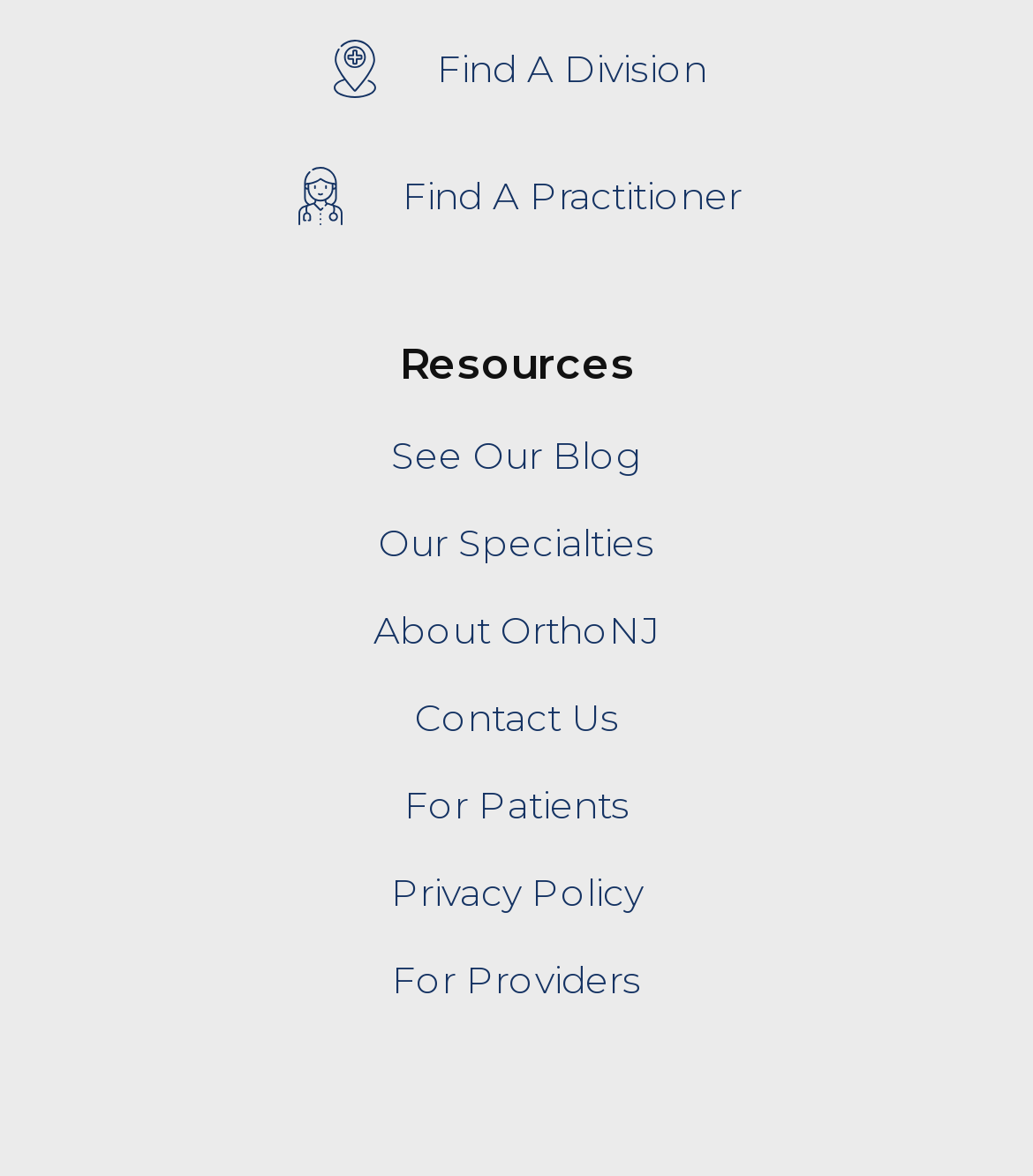Specify the bounding box coordinates (top-left x, top-left y, bottom-right x, bottom-right y) of the UI element in the screenshot that matches this description: Find A Practitioner

[0.282, 0.136, 0.718, 0.199]